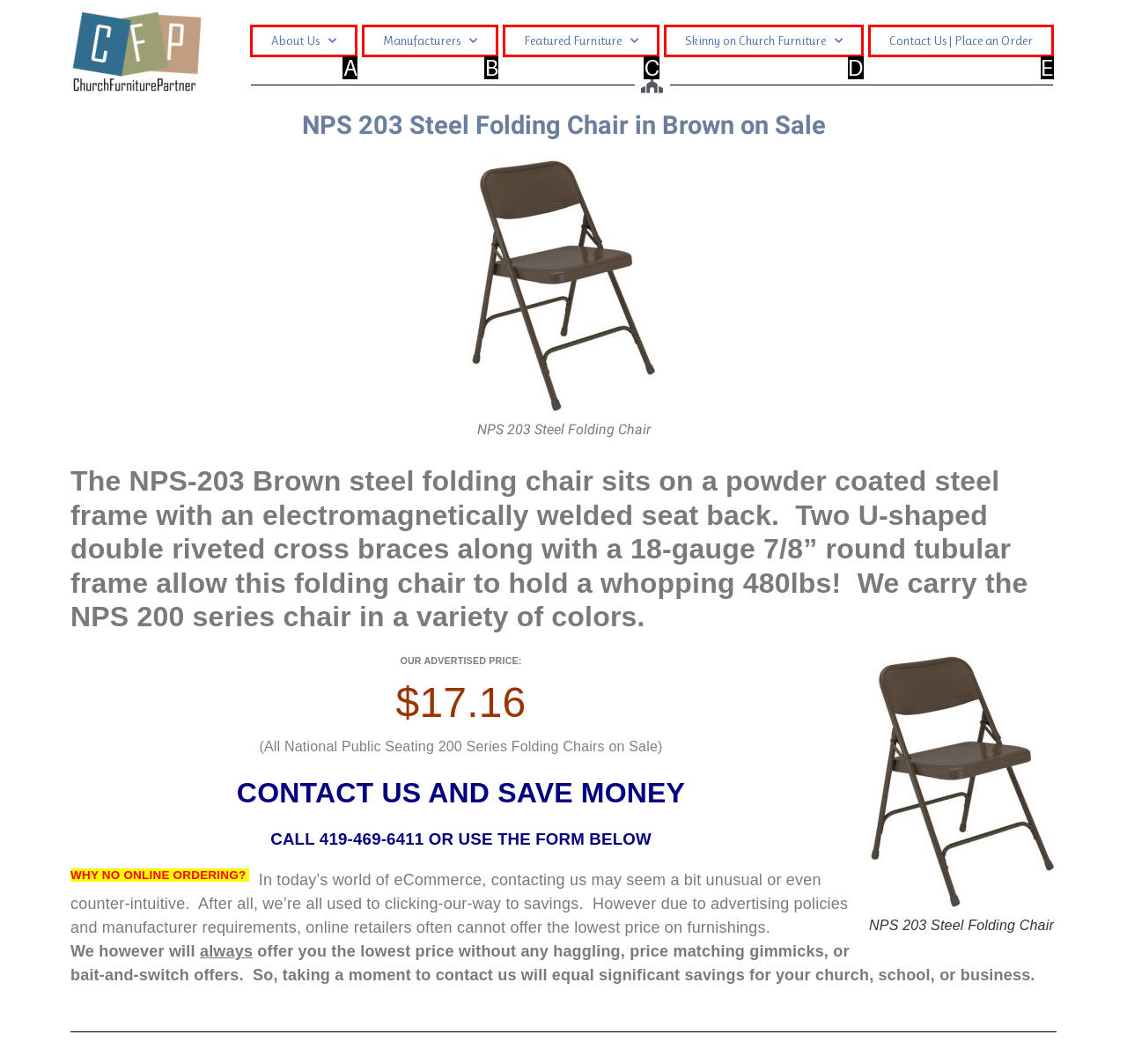Select the HTML element that best fits the description: Skinny on Church Furniture
Respond with the letter of the correct option from the choices given.

D